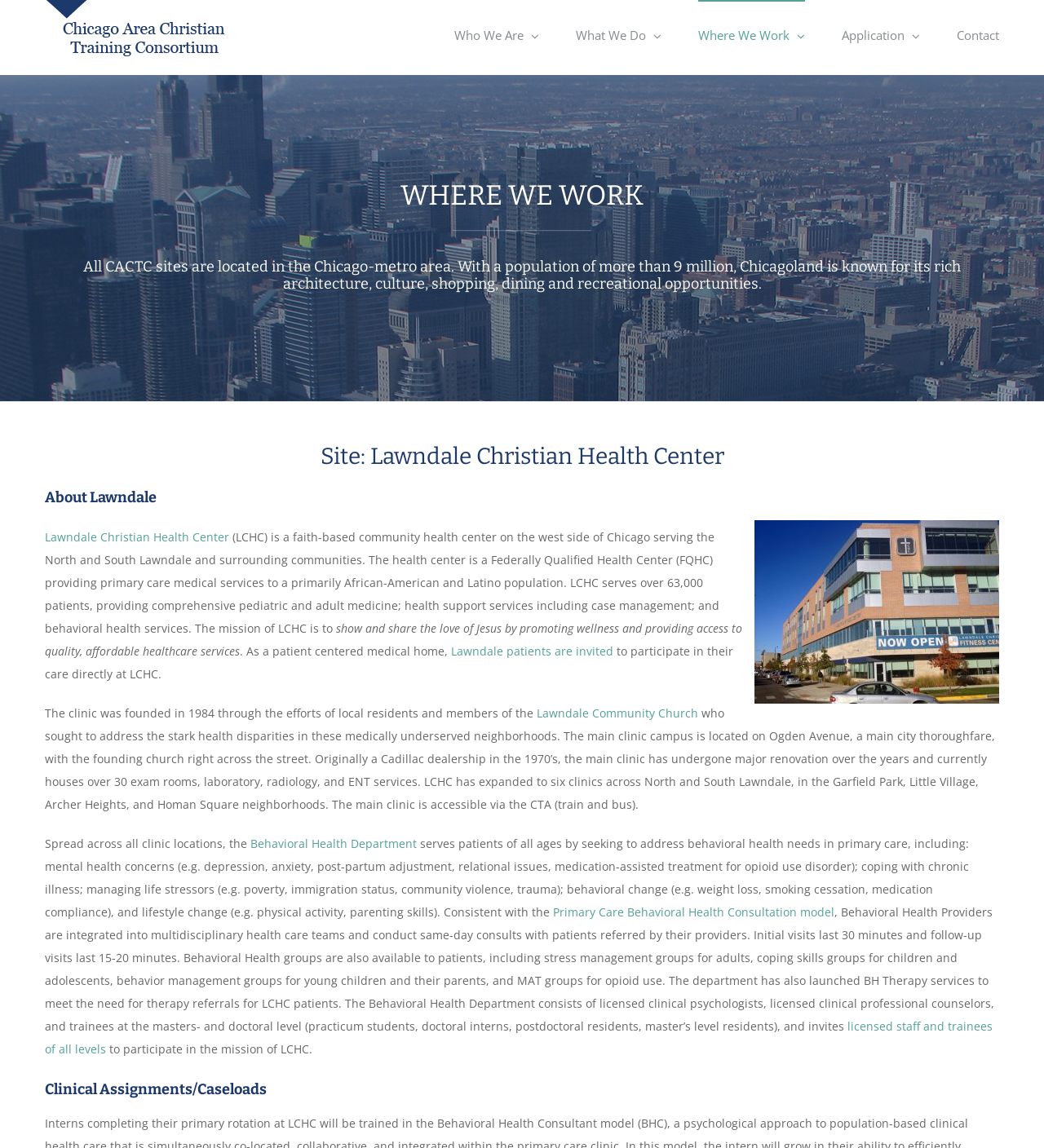How many exam rooms are there in the main clinic?
Refer to the image and provide a thorough answer to the question.

I found the answer by reading the text 'The main clinic has undergone major renovation over the years and currently houses over 30 exam rooms, laboratory, radiology, and ENT services.' which provides the number of exam rooms in the main clinic.